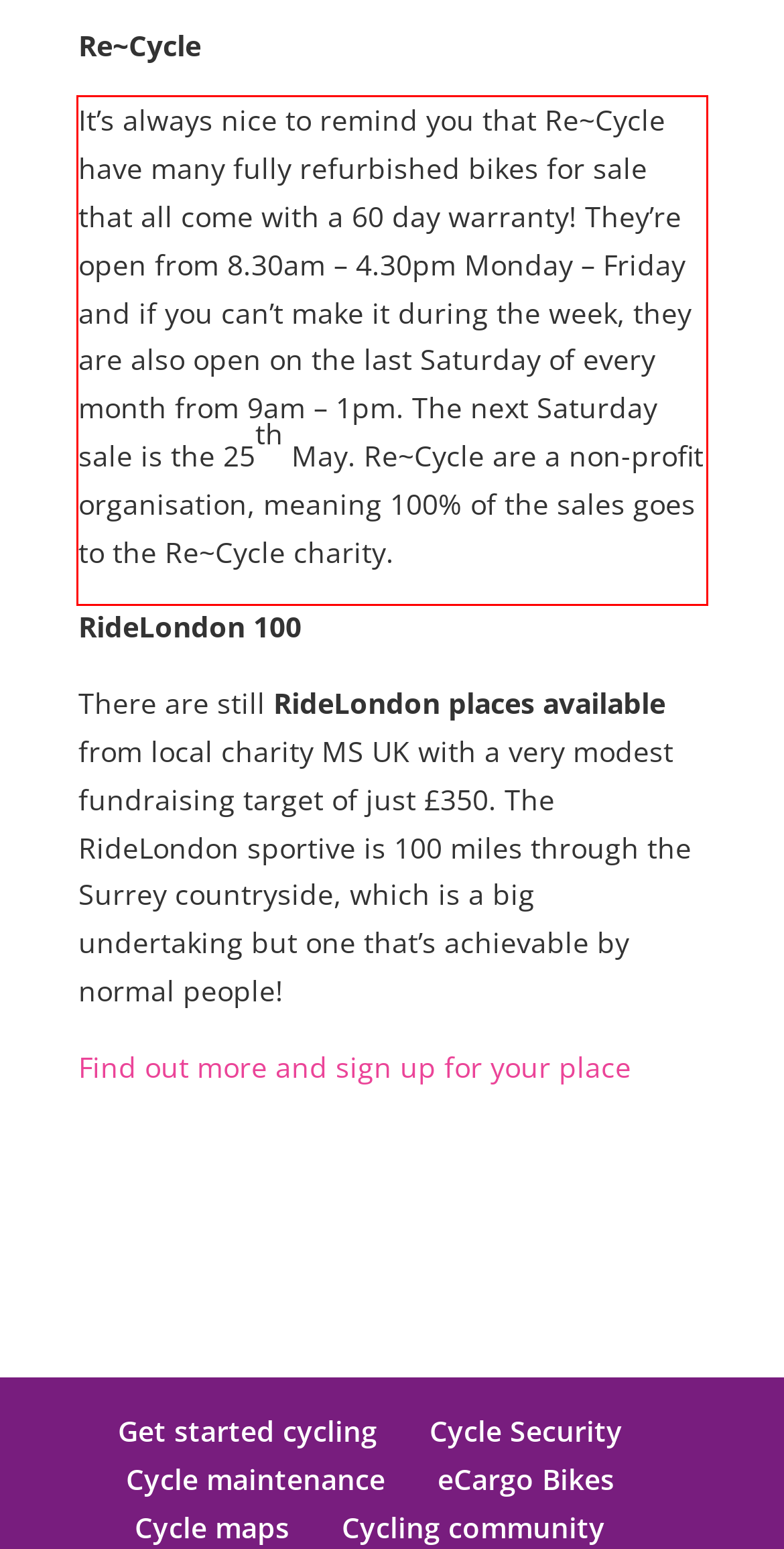Within the screenshot of the webpage, locate the red bounding box and use OCR to identify and provide the text content inside it.

It’s always nice to remind you that Re~Cycle have many fully refurbished bikes for sale that all come with a 60 day warranty! They’re open from 8.30am – 4.30pm Monday – Friday and if you can’t make it during the week, they are also open on the last Saturday of every month from 9am – 1pm. The next Saturday sale is the 25th May. Re~Cycle are a non-profit organisation, meaning 100% of the sales goes to the Re~Cycle charity.